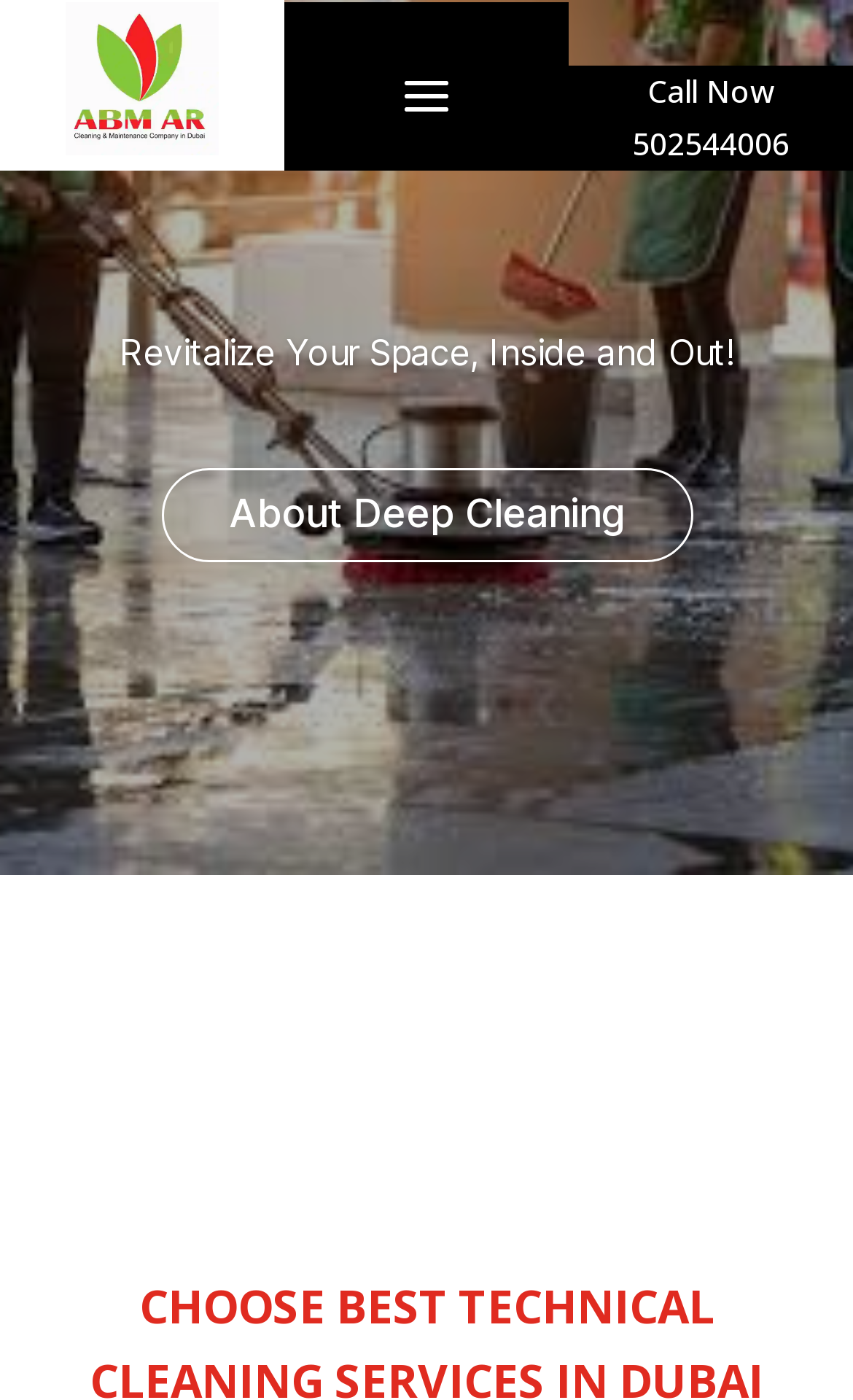Identify the bounding box coordinates for the UI element described as follows: Get A Free Quote. Use the format (top-left x, top-left y, bottom-right x, bottom-right y) and ensure all values are floating point numbers between 0 and 1.

[0.354, 0.662, 0.897, 0.692]